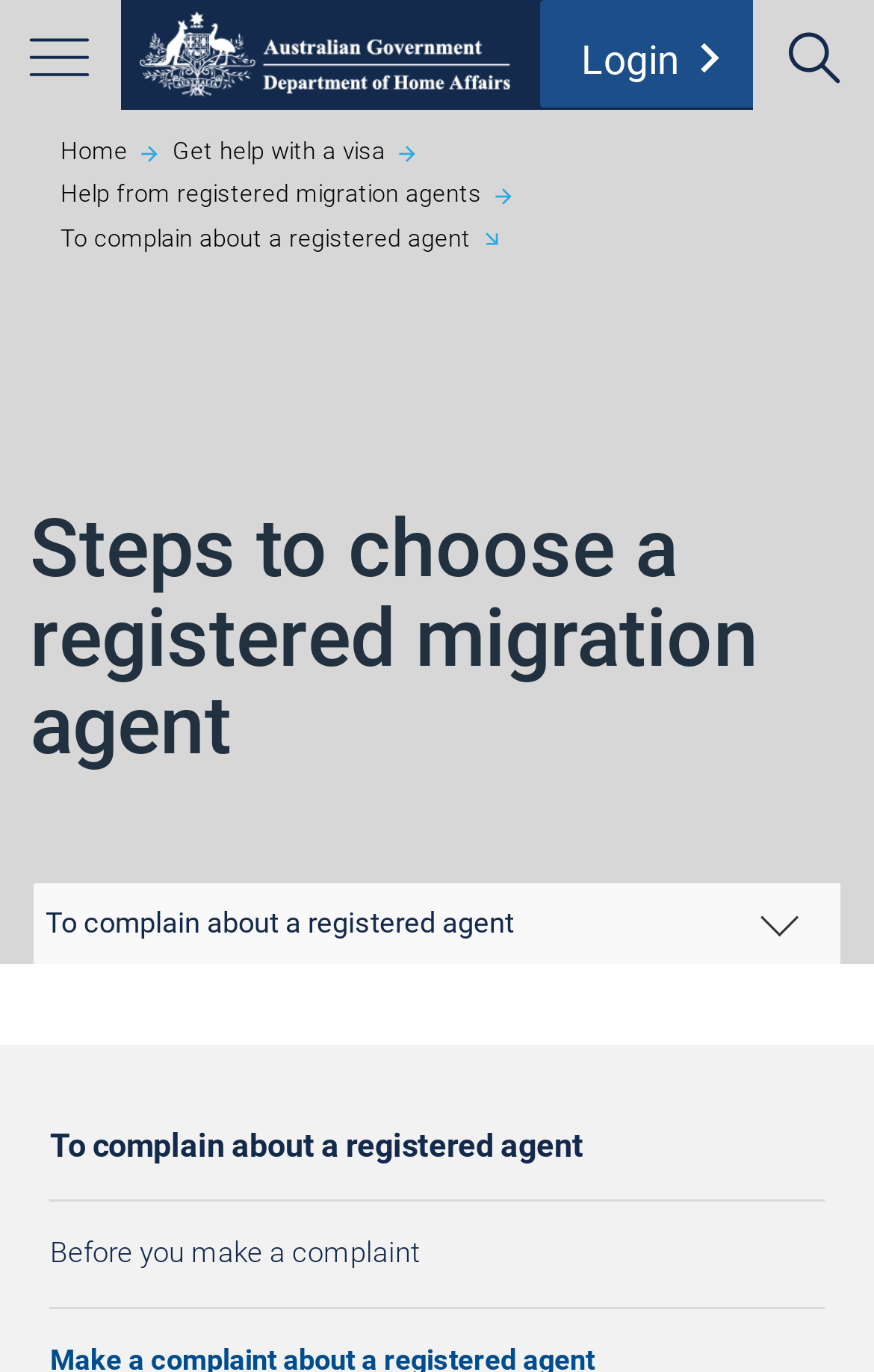Given the element description, predict the bounding box coordinates in the format (top-left x, top-left y, bottom-right x, bottom-right y). Make sure all values are between 0 and 1. Here is the element description: Home

[0.069, 0.1, 0.146, 0.123]